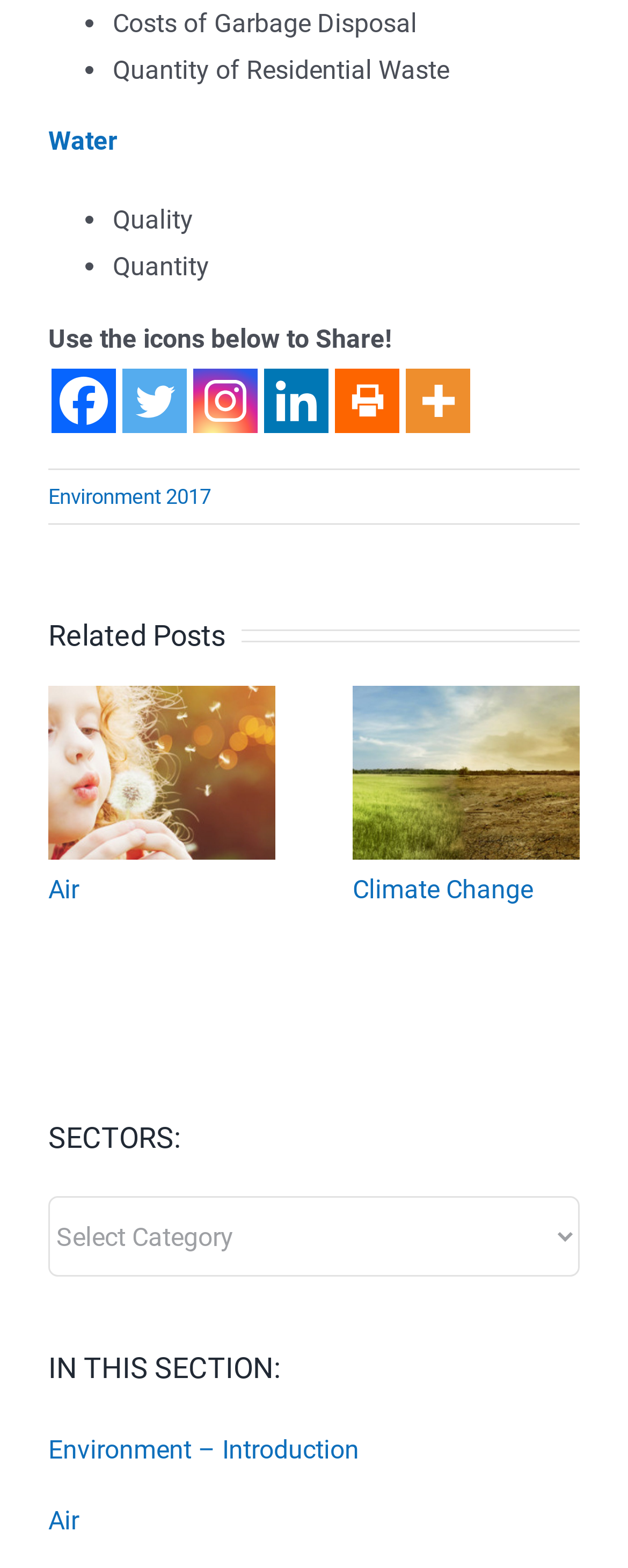Provide a single word or phrase answer to the question: 
What is the first topic listed under 'Costs of Garbage Disposal'?

Quantity of Residential Waste